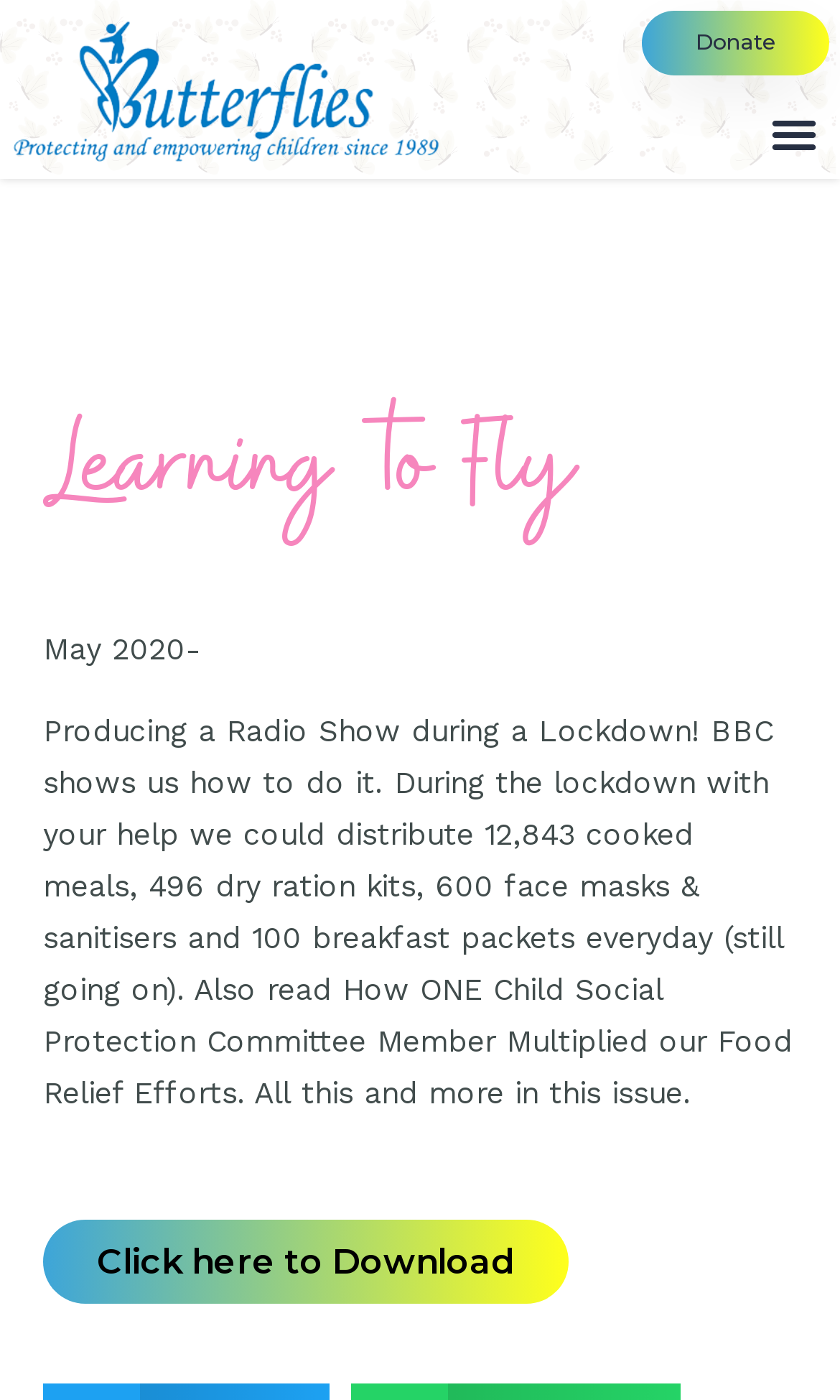What is the purpose of the 'Menu Toggle' button?
Identify the answer in the screenshot and reply with a single word or phrase.

To toggle the menu